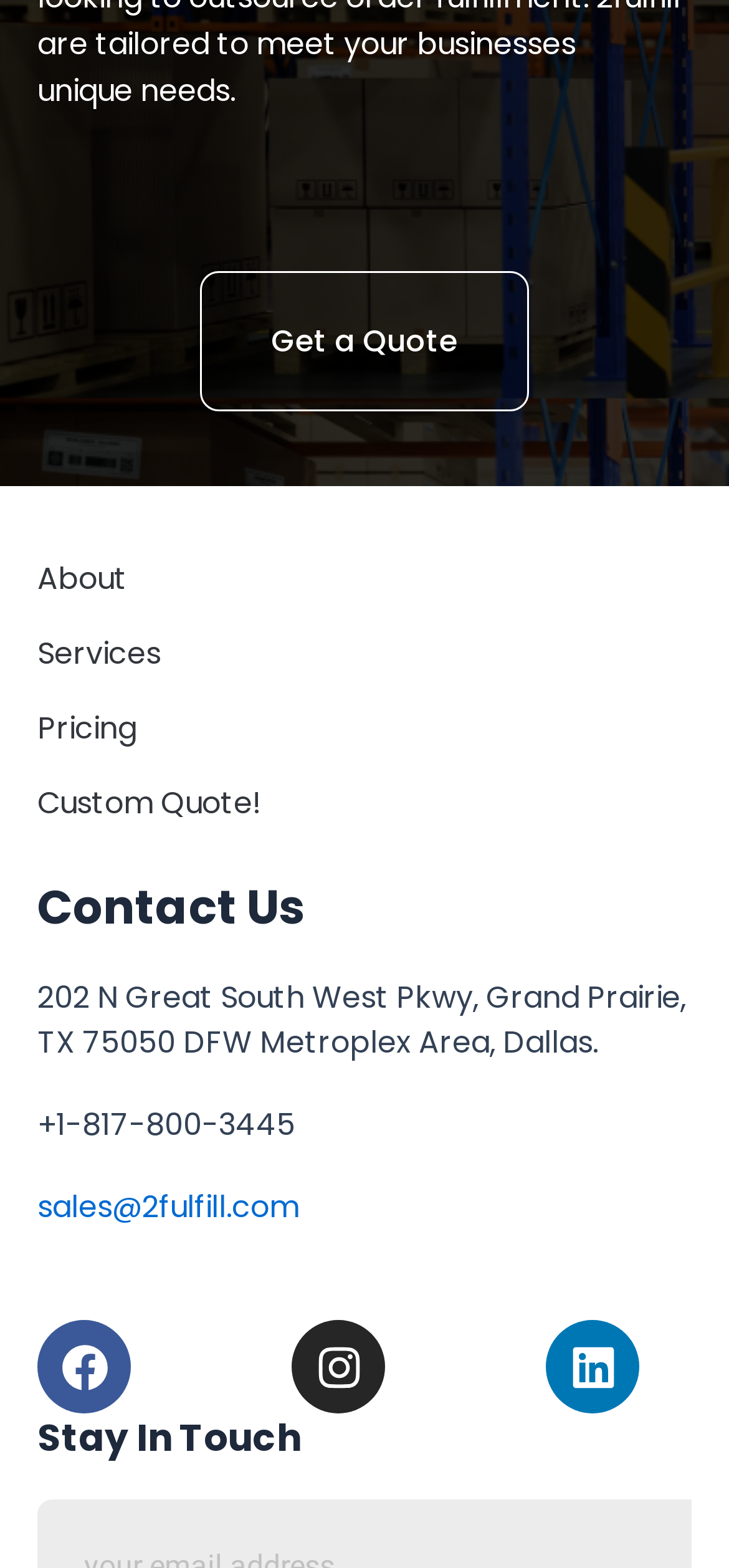Locate the UI element described as follows: "Terms and conditions". Return the bounding box coordinates as four float numbers between 0 and 1 in the order [left, top, right, bottom].

None